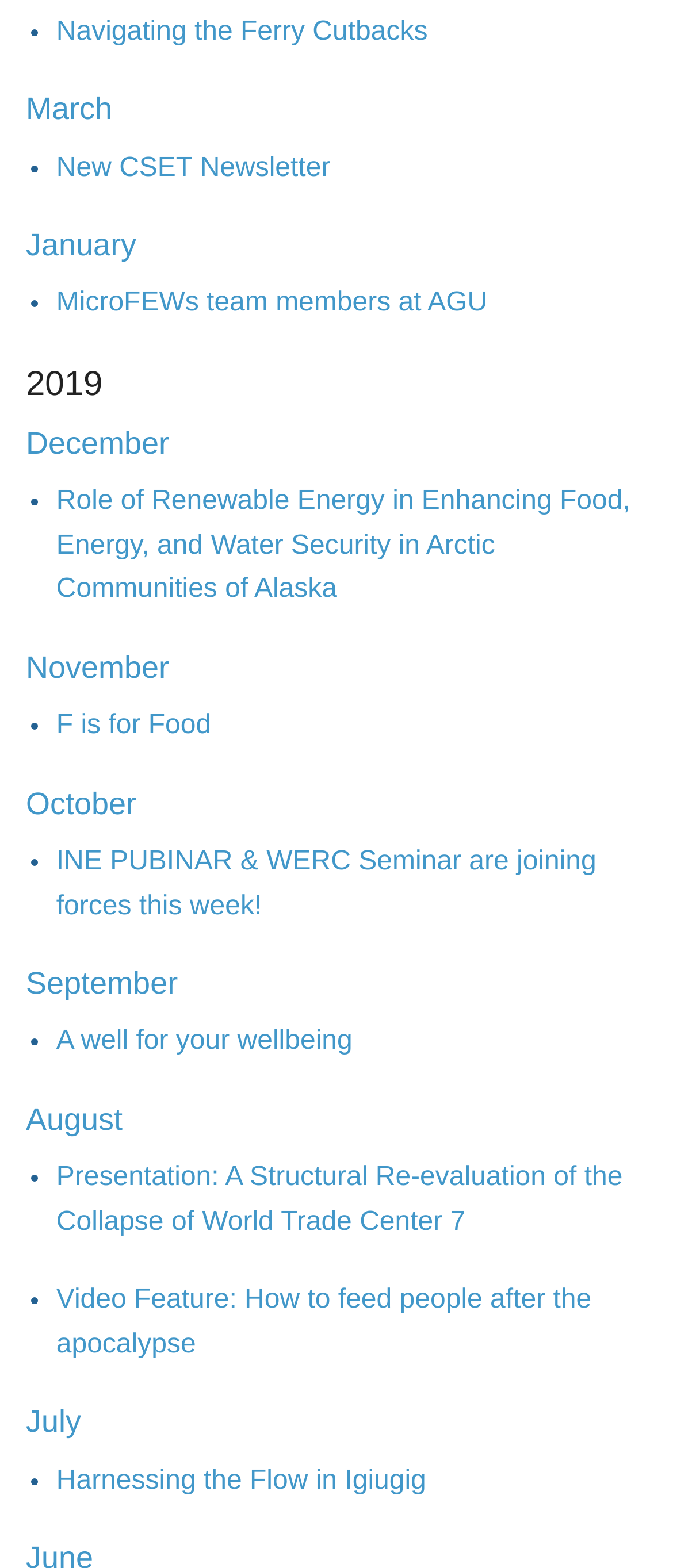Find the bounding box coordinates of the element's region that should be clicked in order to follow the given instruction: "Check the news about F is for Food". The coordinates should consist of four float numbers between 0 and 1, i.e., [left, top, right, bottom].

[0.084, 0.453, 0.314, 0.472]